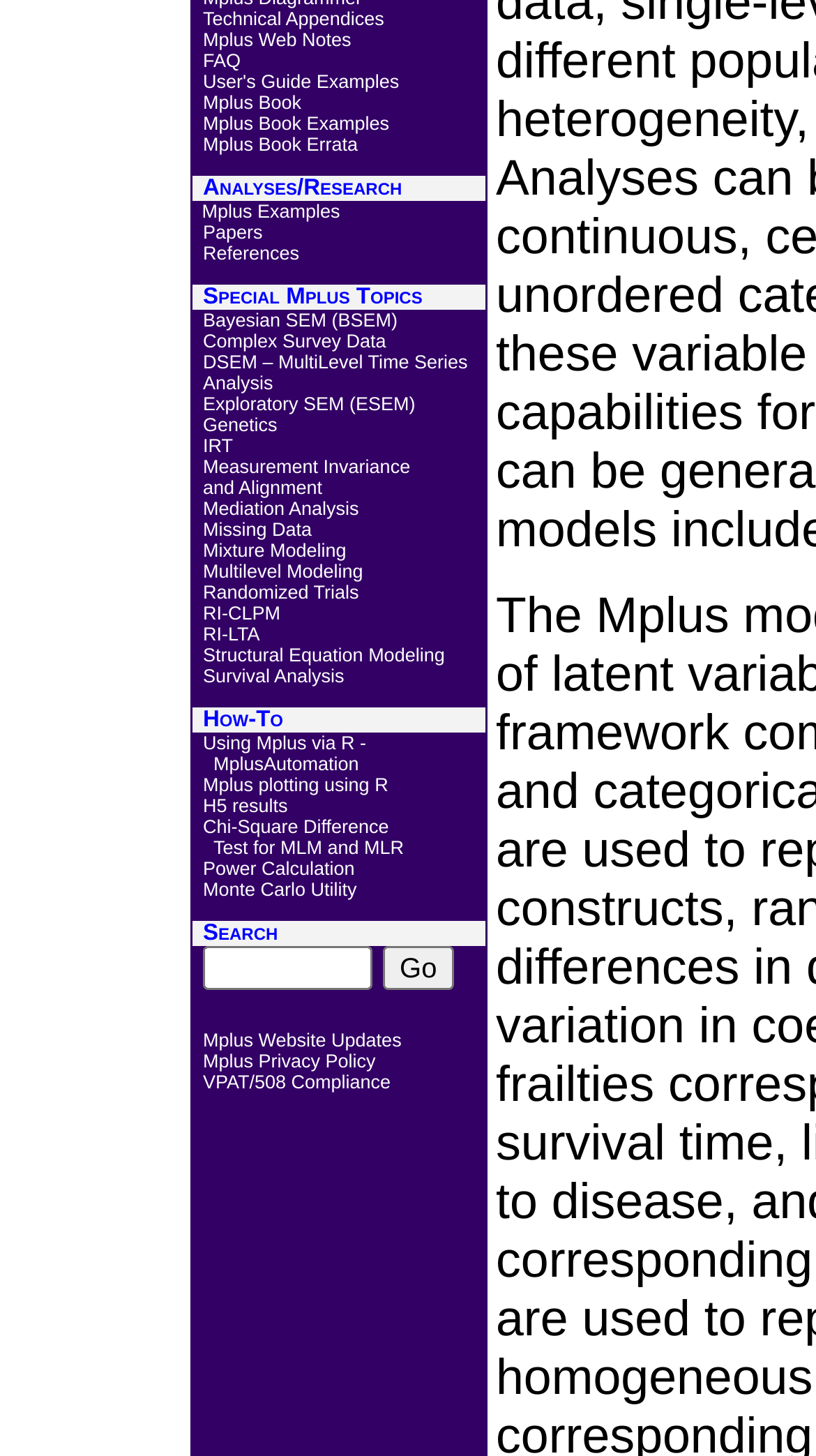Using floating point numbers between 0 and 1, provide the bounding box coordinates in the format (top-left x, top-left y, bottom-right x, bottom-right y). Locate the UI element described here: Test for MLM and MLR

[0.262, 0.575, 0.495, 0.589]